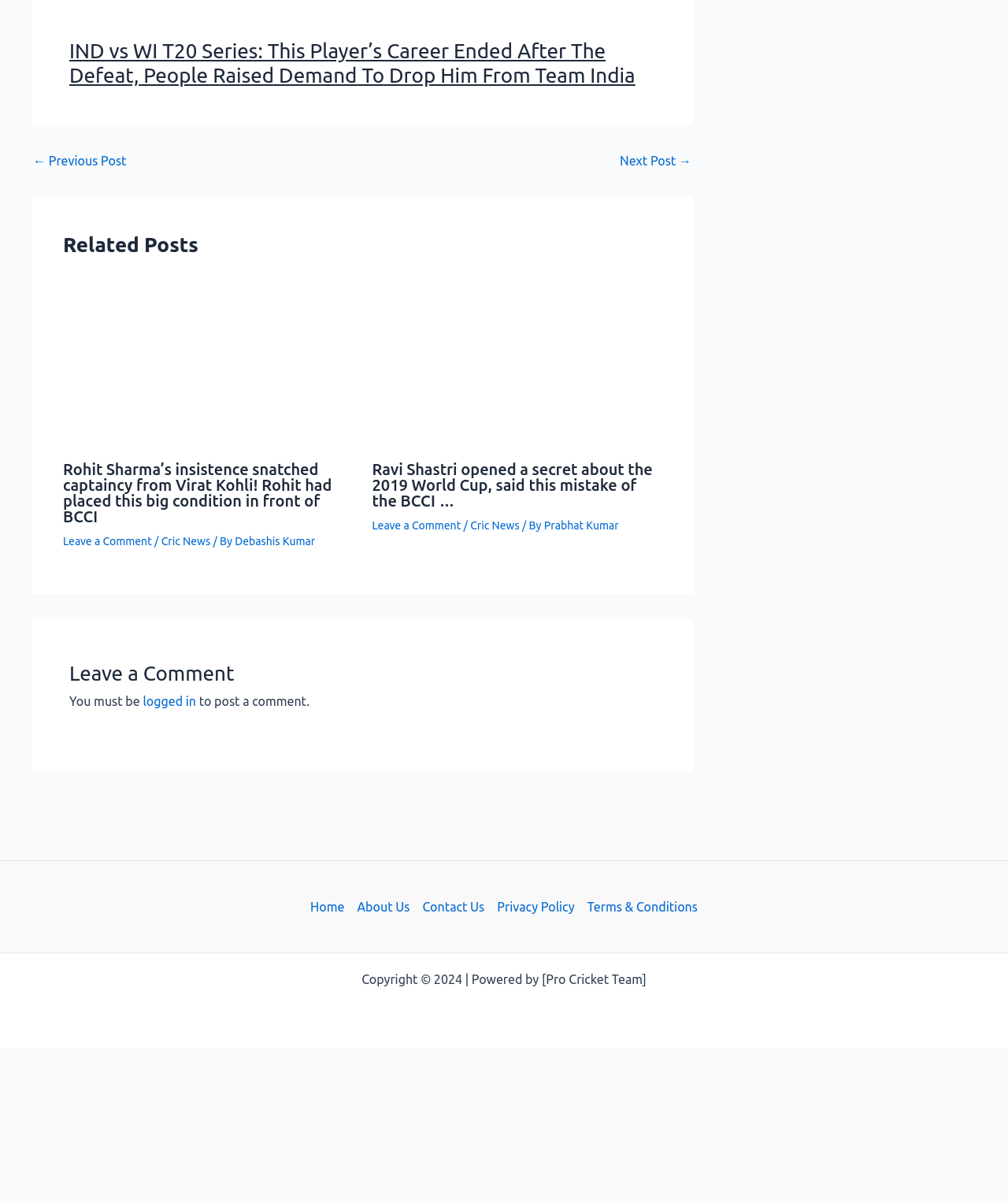Please specify the bounding box coordinates of the area that should be clicked to accomplish the following instruction: "Leave a comment on the 'Ravi Shastri opened a secret about the 2019 World Cup, said this mistake of the BCCI …' post". The coordinates should consist of four float numbers between 0 and 1, i.e., [left, top, right, bottom].

[0.369, 0.432, 0.457, 0.442]